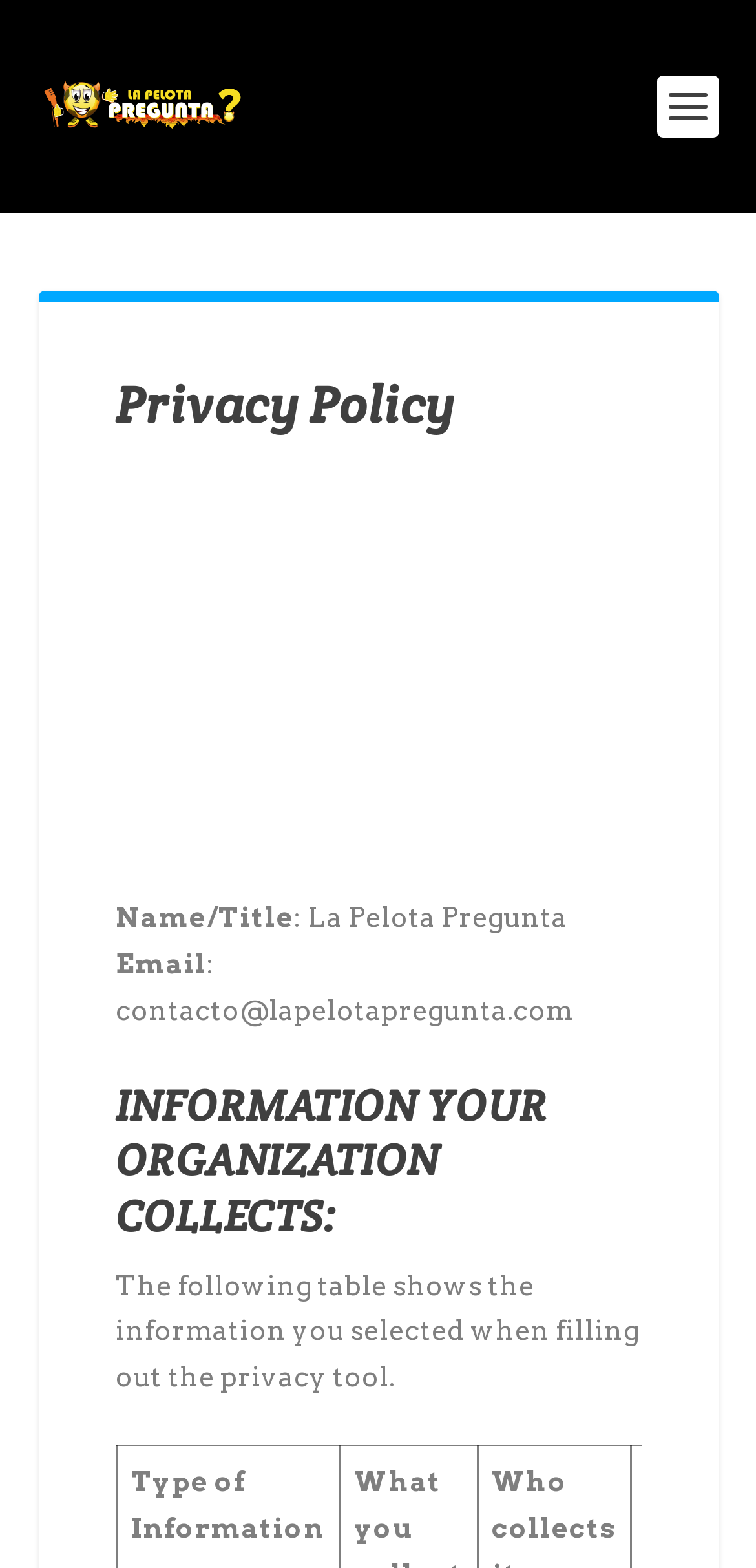How many sections are there on the webpage?
Please provide a comprehensive answer based on the details in the screenshot.

I counted the sections by looking at the headings and the structure of the webpage. There is a 'Privacy Policy' heading and an 'INFORMATION YOUR ORGANIZATION COLLECTS:' heading, which suggests at least two sections.